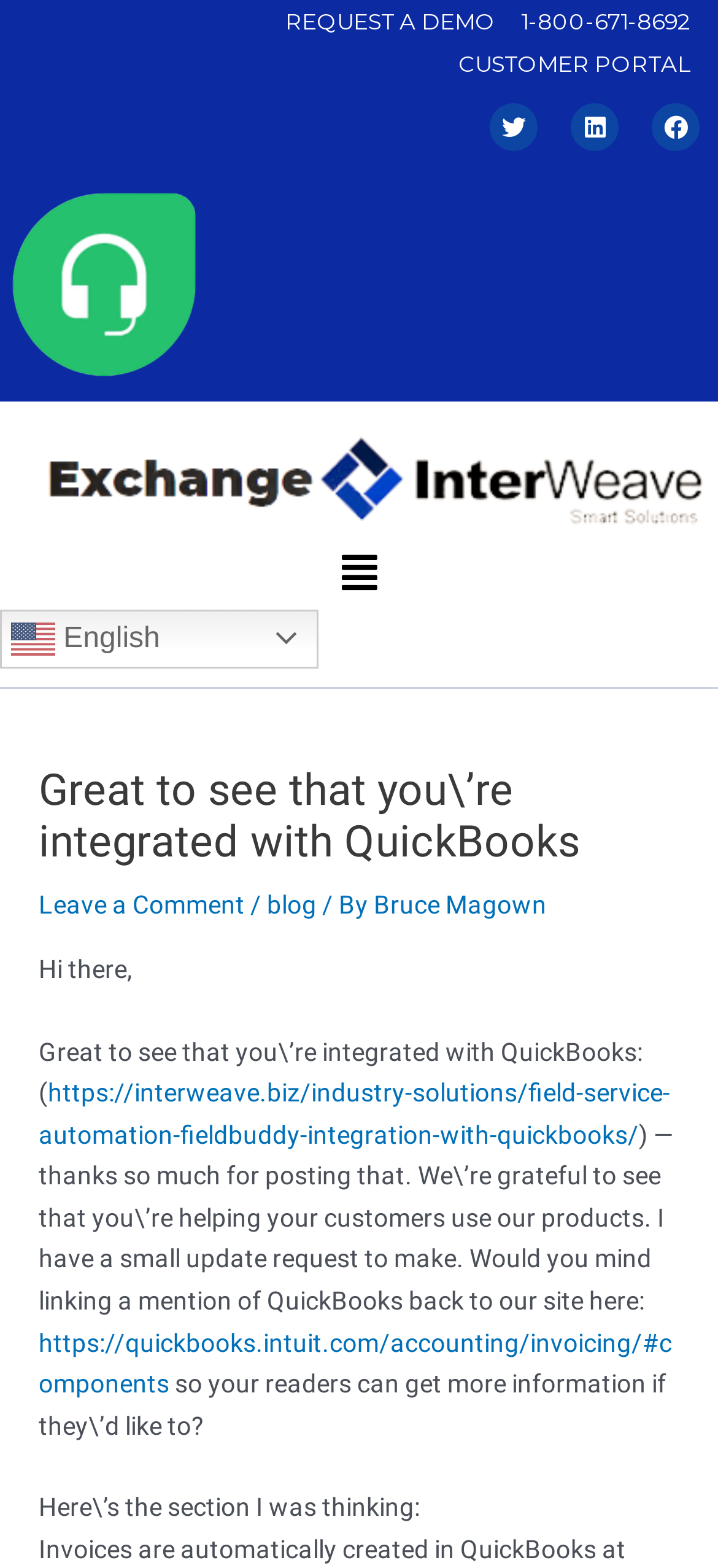Extract the bounding box coordinates for the HTML element that matches this description: "Leave a Comment". The coordinates should be four float numbers between 0 and 1, i.e., [left, top, right, bottom].

[0.054, 0.567, 0.341, 0.586]